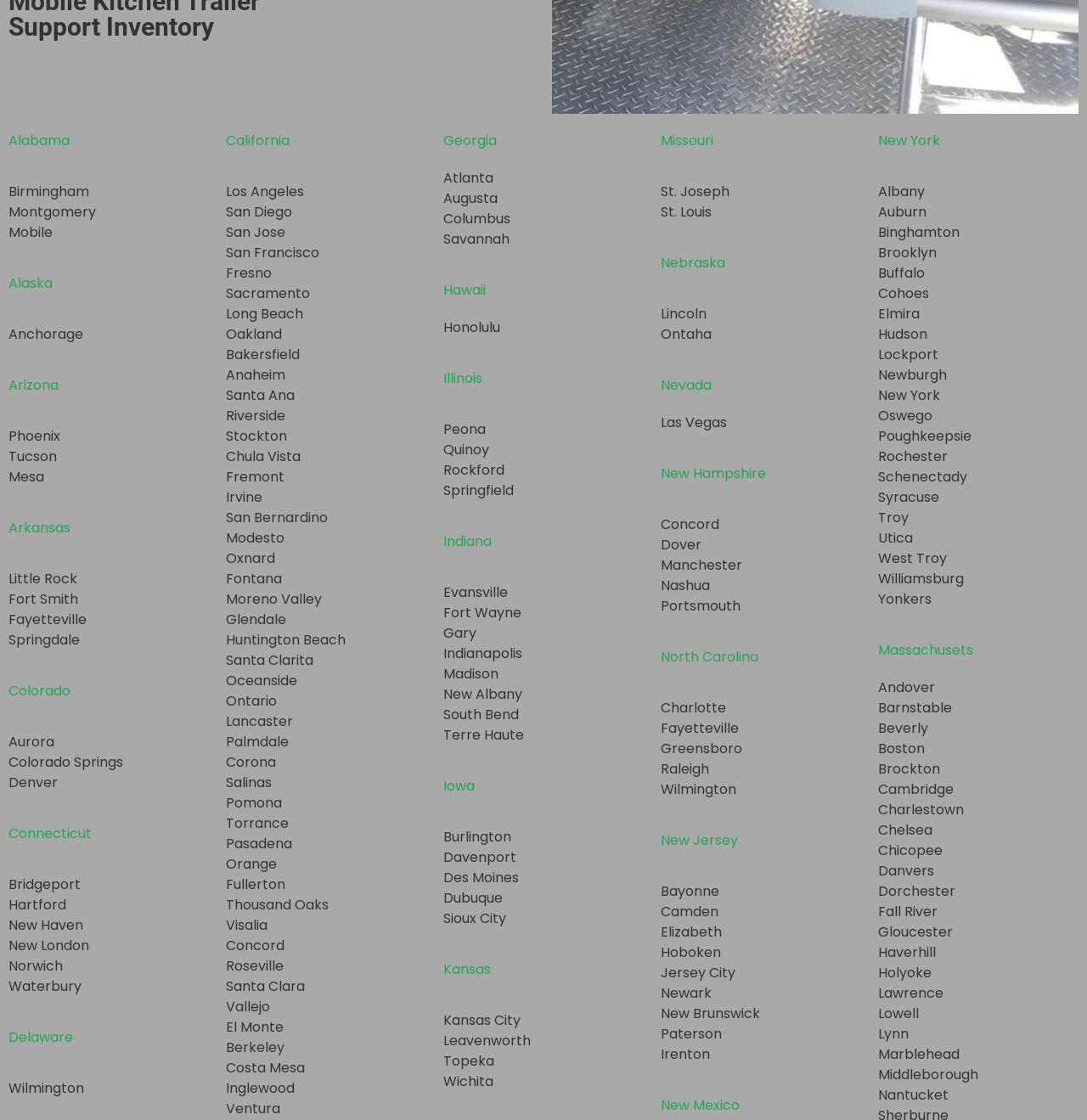Please mark the bounding box coordinates of the area that should be clicked to carry out the instruction: "Click on Alabama".

[0.008, 0.117, 0.064, 0.134]